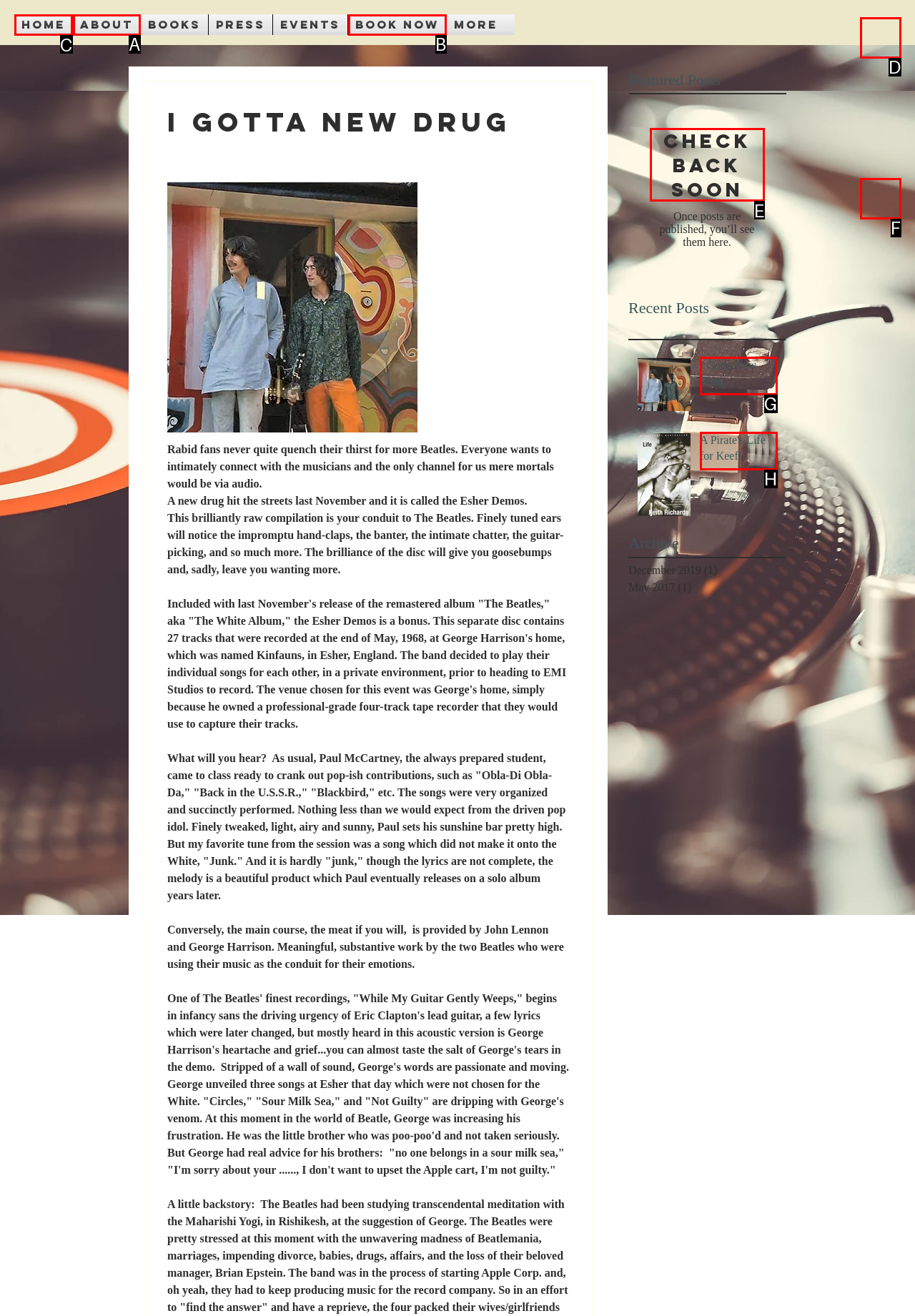Identify the correct option to click in order to accomplish the task: Click on the Home link Provide your answer with the letter of the selected choice.

C